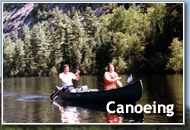Use a single word or phrase to answer the question: 
What is the color of the sky in the image?

Clear blue